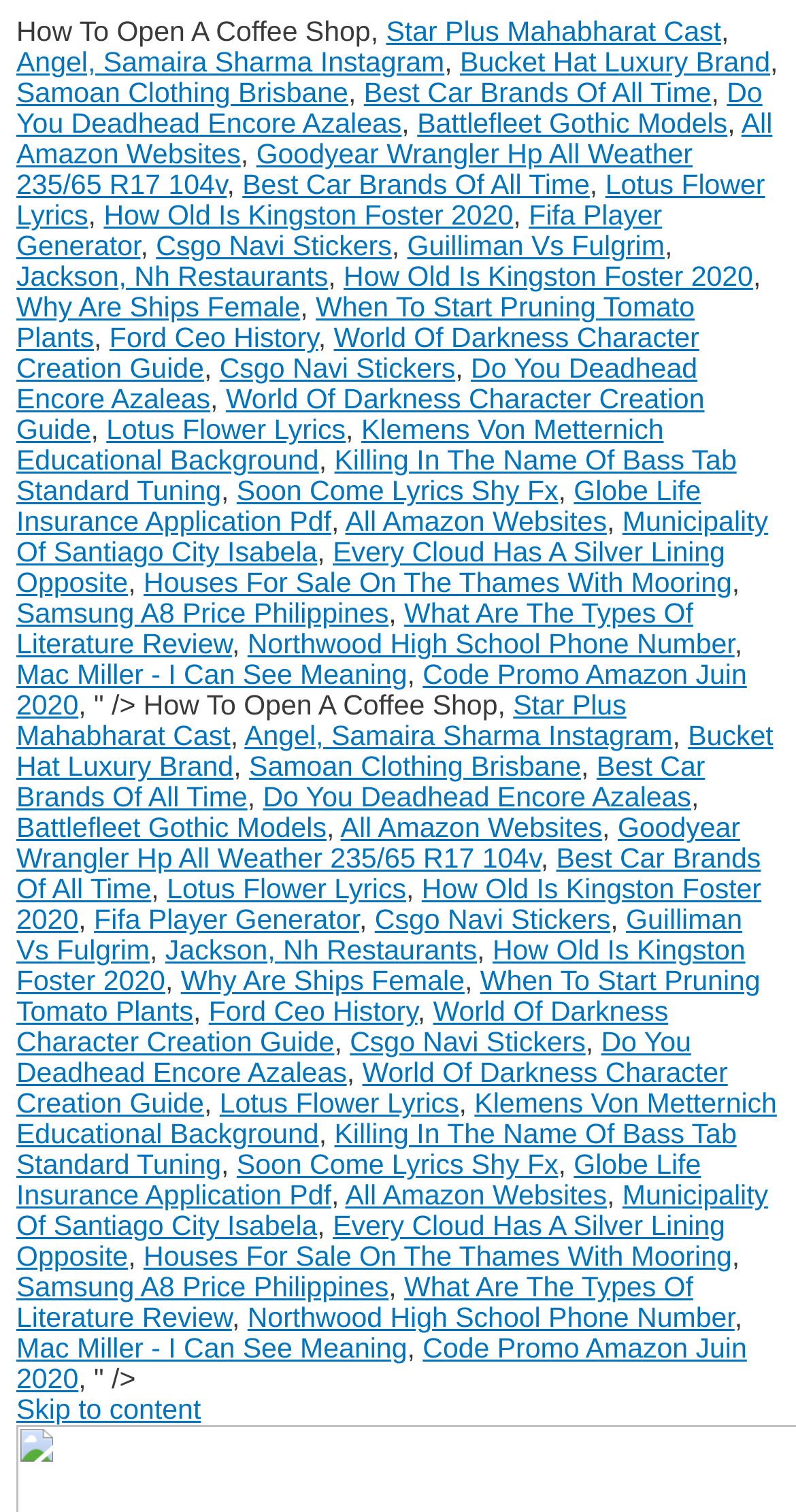Locate the bounding box for the described UI element: "Do You Deadhead Encore Azaleas". Ensure the coordinates are four float numbers between 0 and 1, formatted as [left, top, right, bottom].

[0.33, 0.517, 0.868, 0.537]